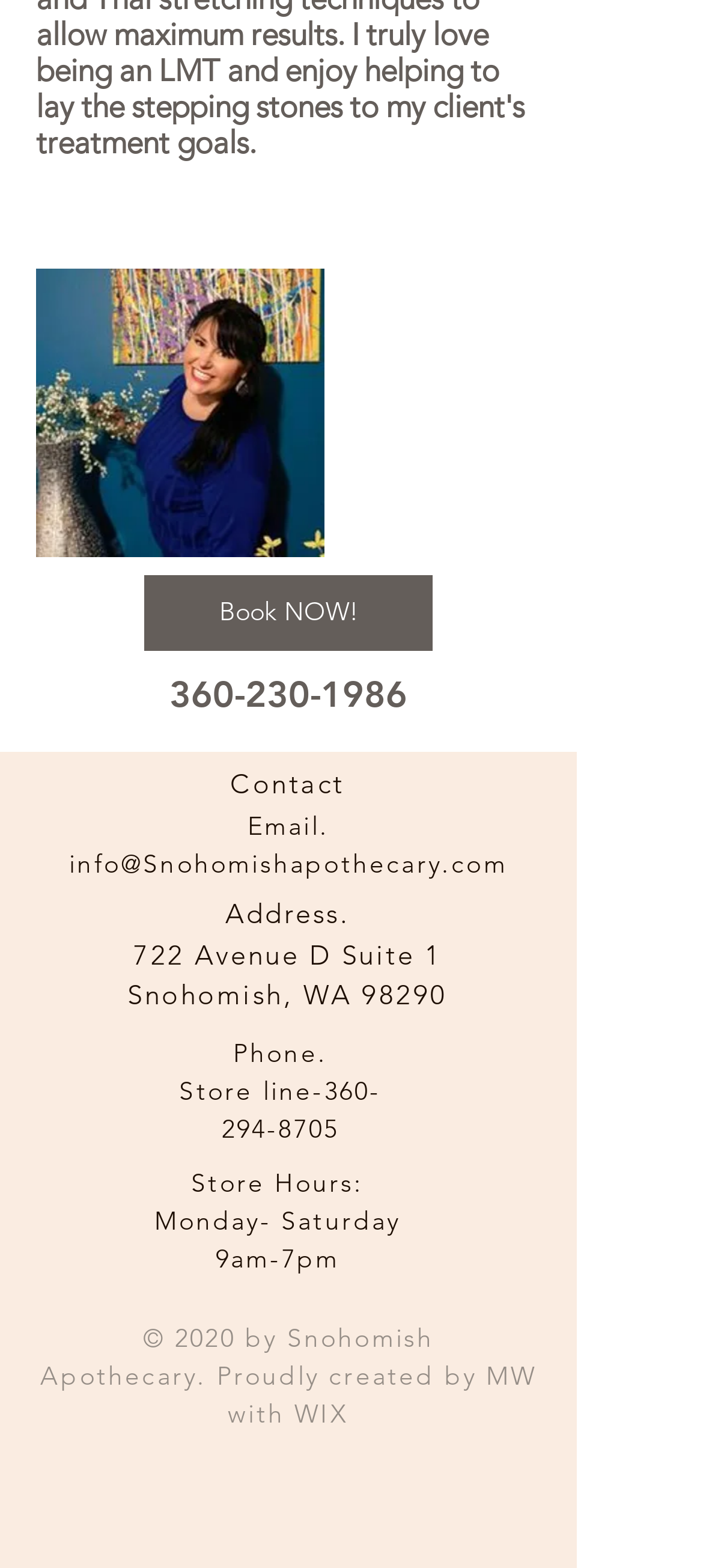Identify the bounding box for the described UI element: "Book NOW!".

[0.205, 0.367, 0.615, 0.415]